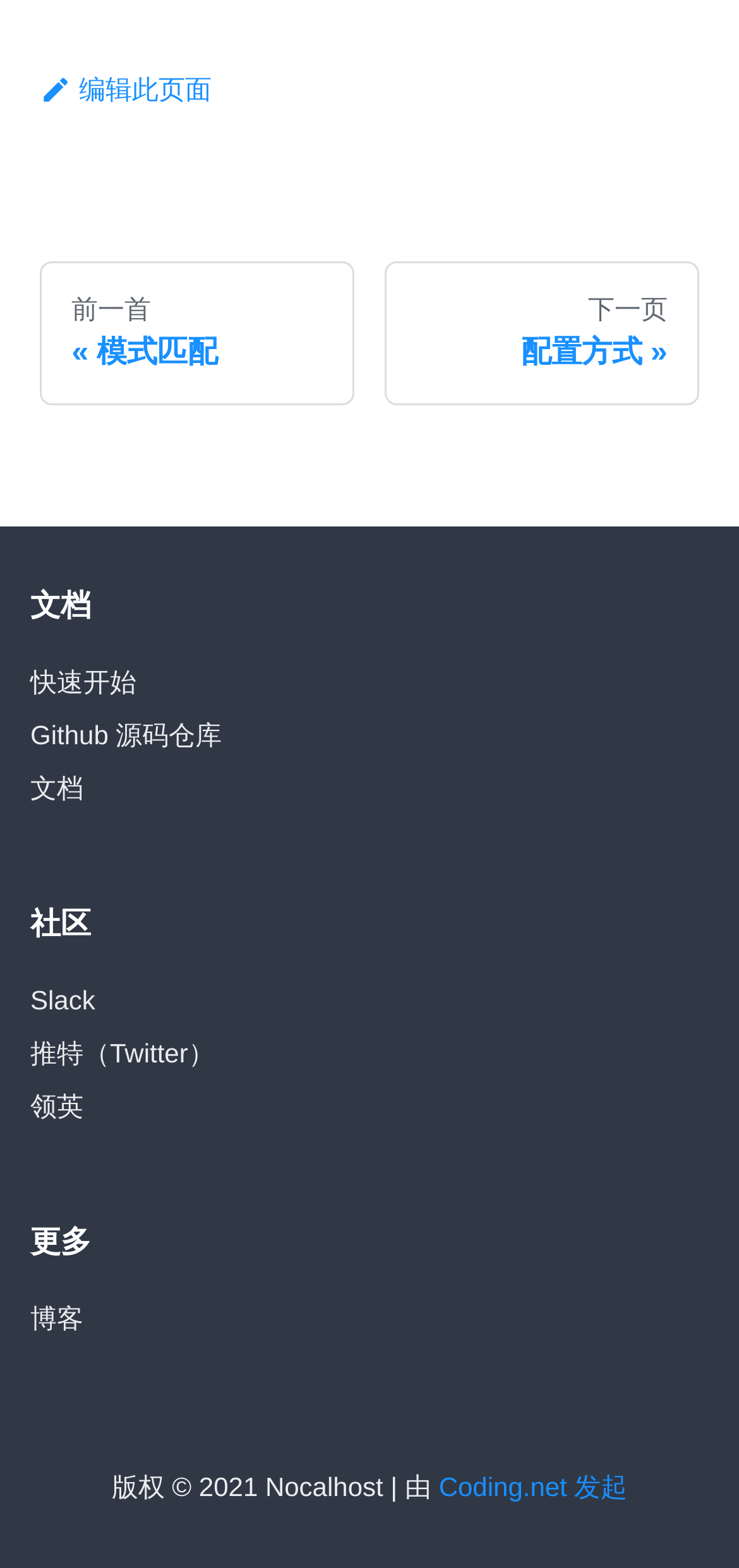Locate the bounding box coordinates of the element that should be clicked to fulfill the instruction: "Edit the current page".

[0.053, 0.047, 0.287, 0.067]